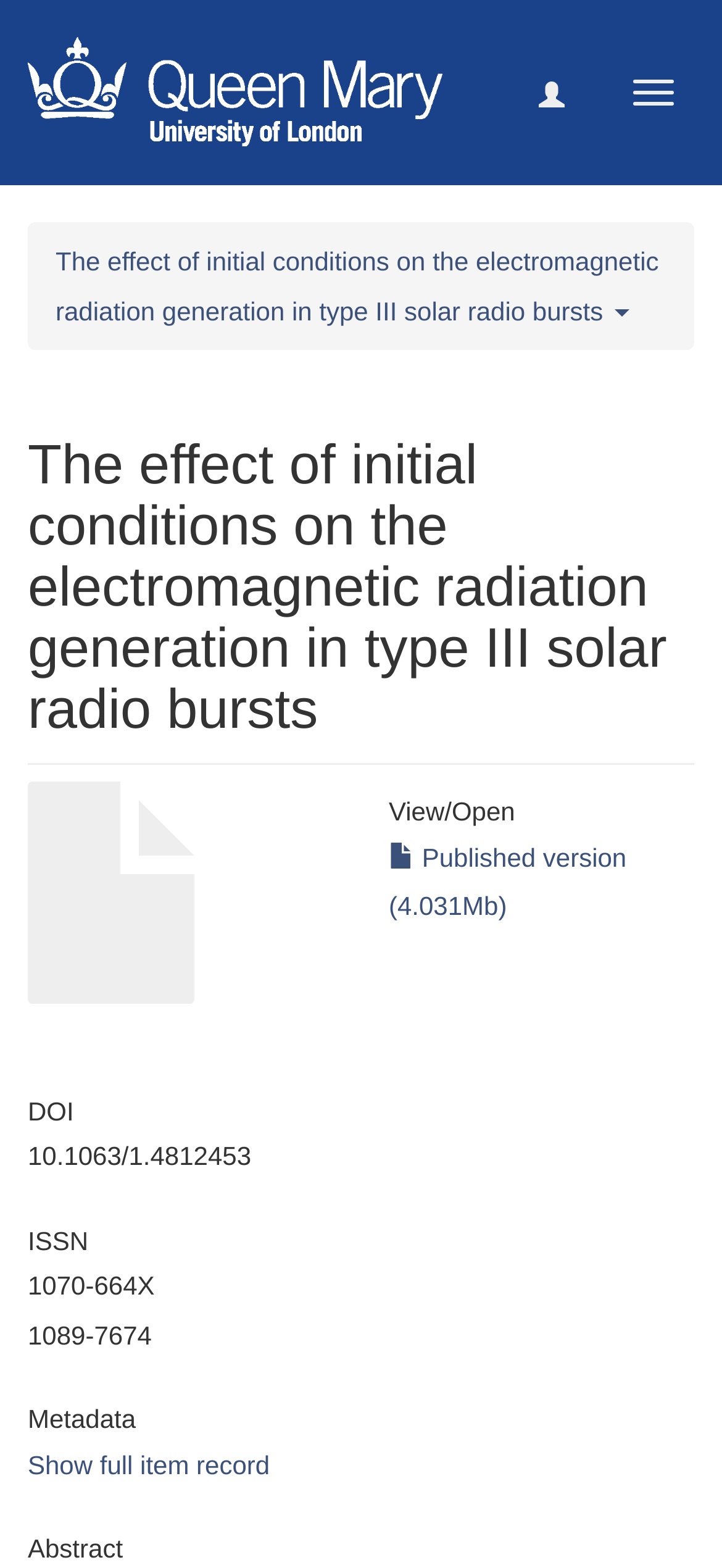Respond to the question below with a single word or phrase:
What is the size of the published version?

4.031Mb